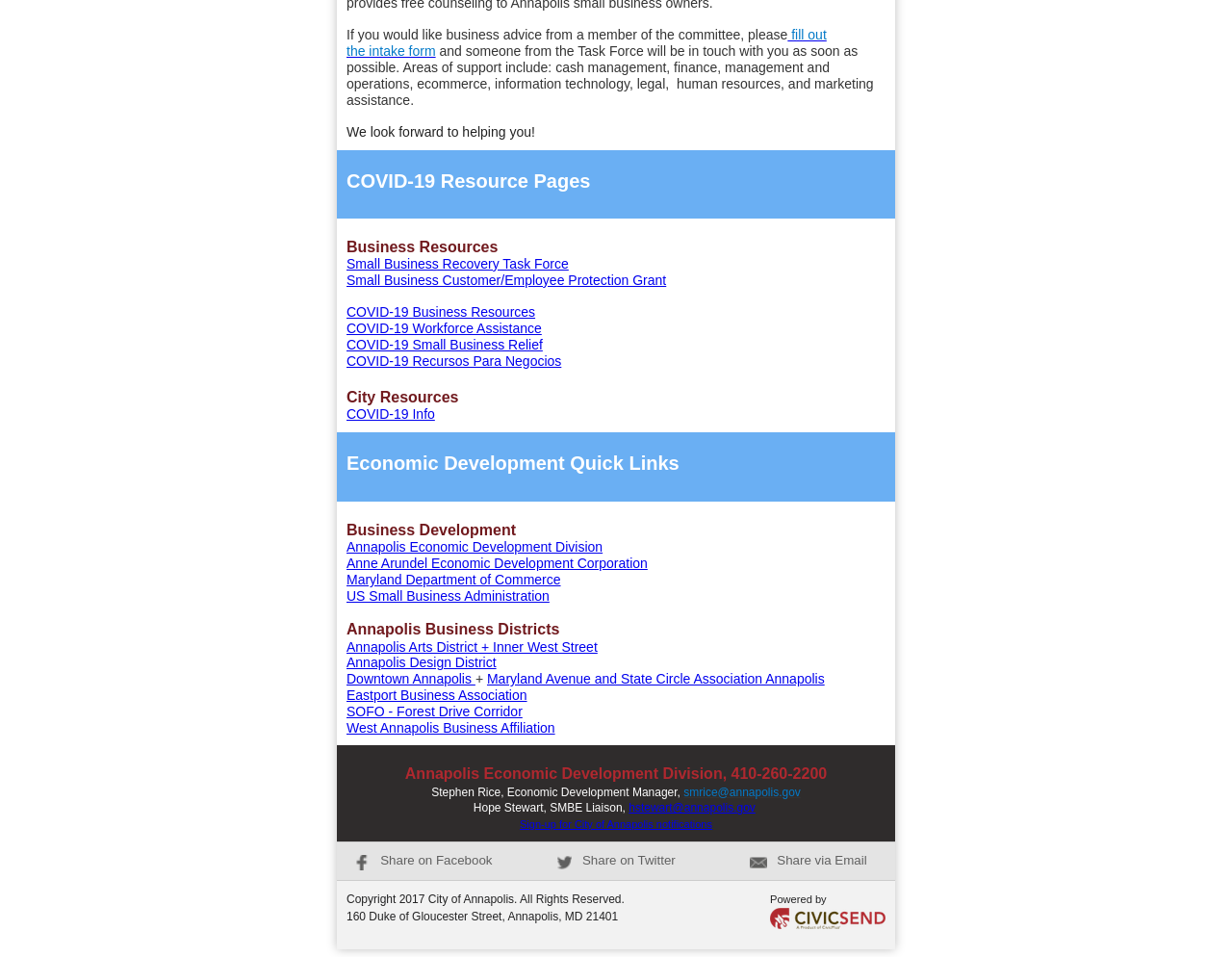Using the description: "Maryland Department of Commerce", identify the bounding box of the corresponding UI element in the screenshot.

[0.281, 0.598, 0.455, 0.614]